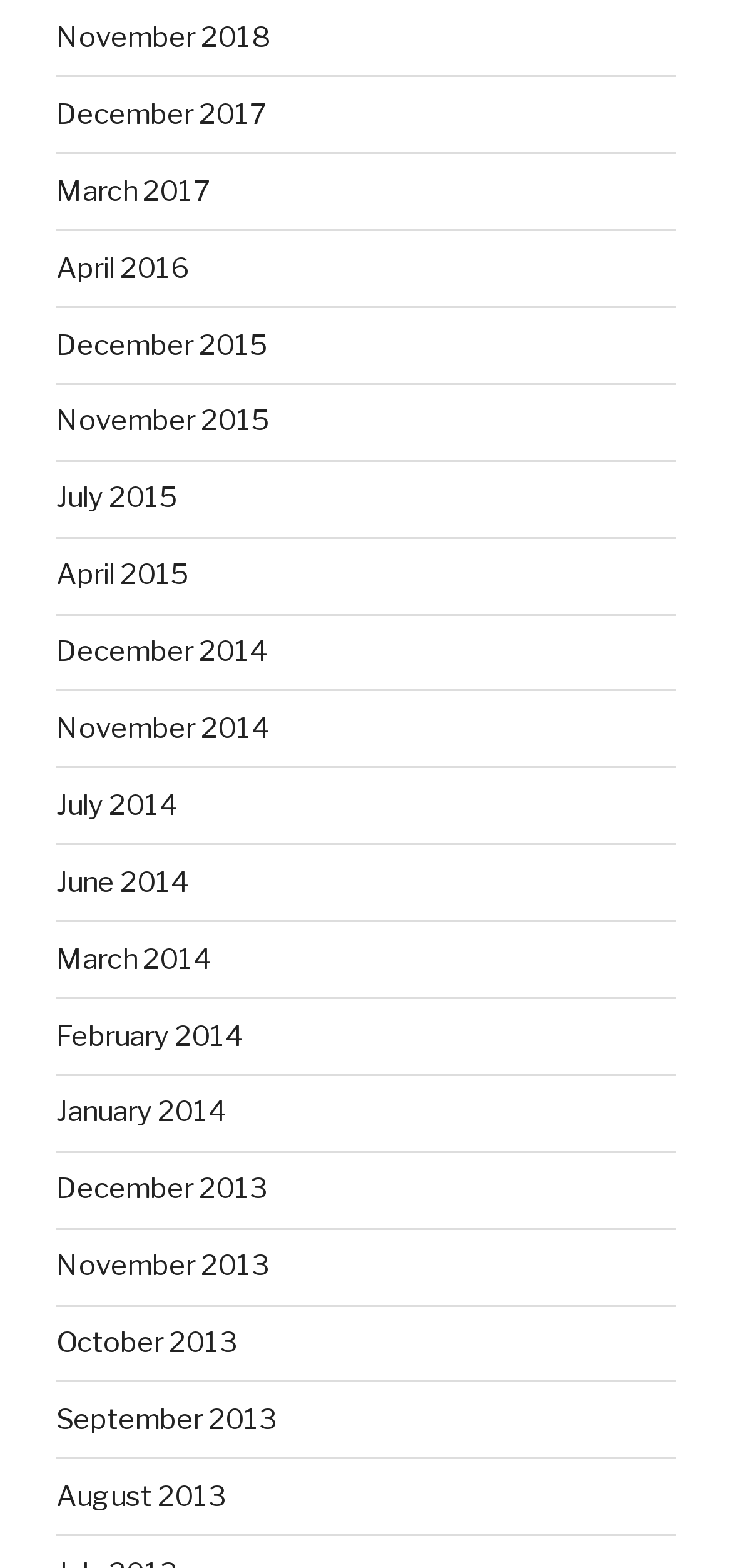What is the earliest month listed? From the image, respond with a single word or brief phrase.

January 2014